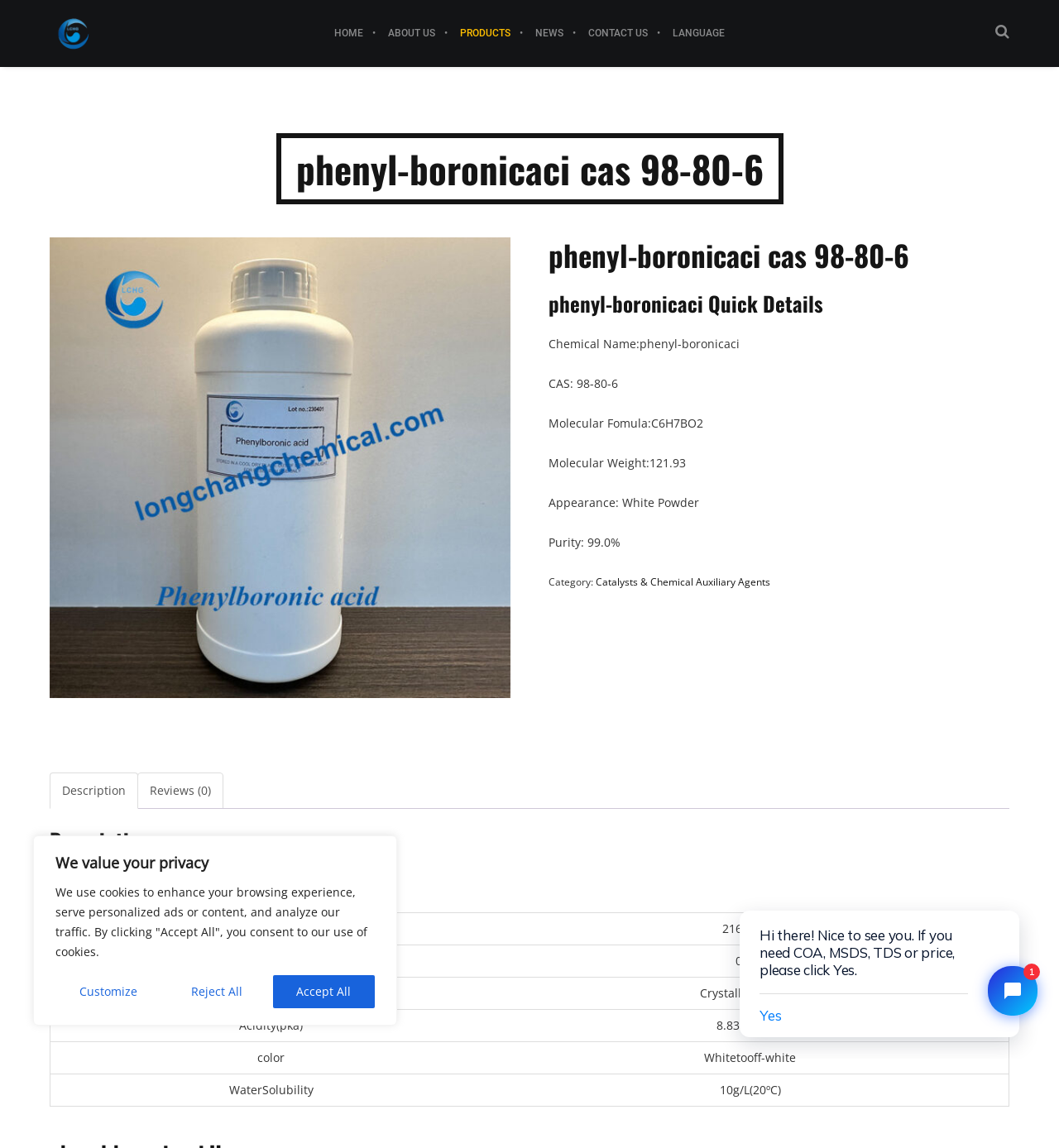Please identify the coordinates of the bounding box that should be clicked to fulfill this instruction: "click the HOME link".

[0.304, 0.0, 0.355, 0.058]